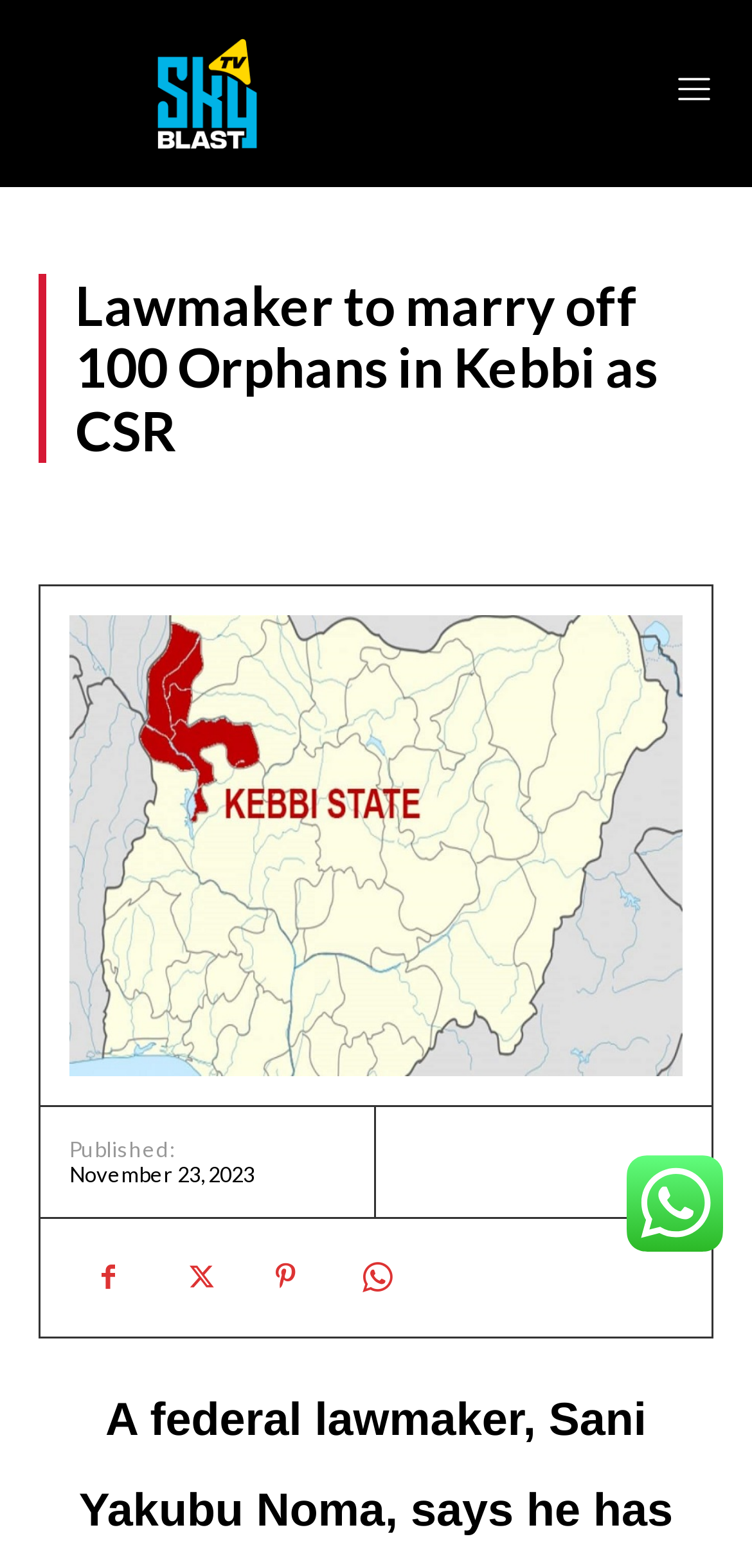Please provide a brief answer to the question using only one word or phrase: 
What is the logo of the website?

Logo